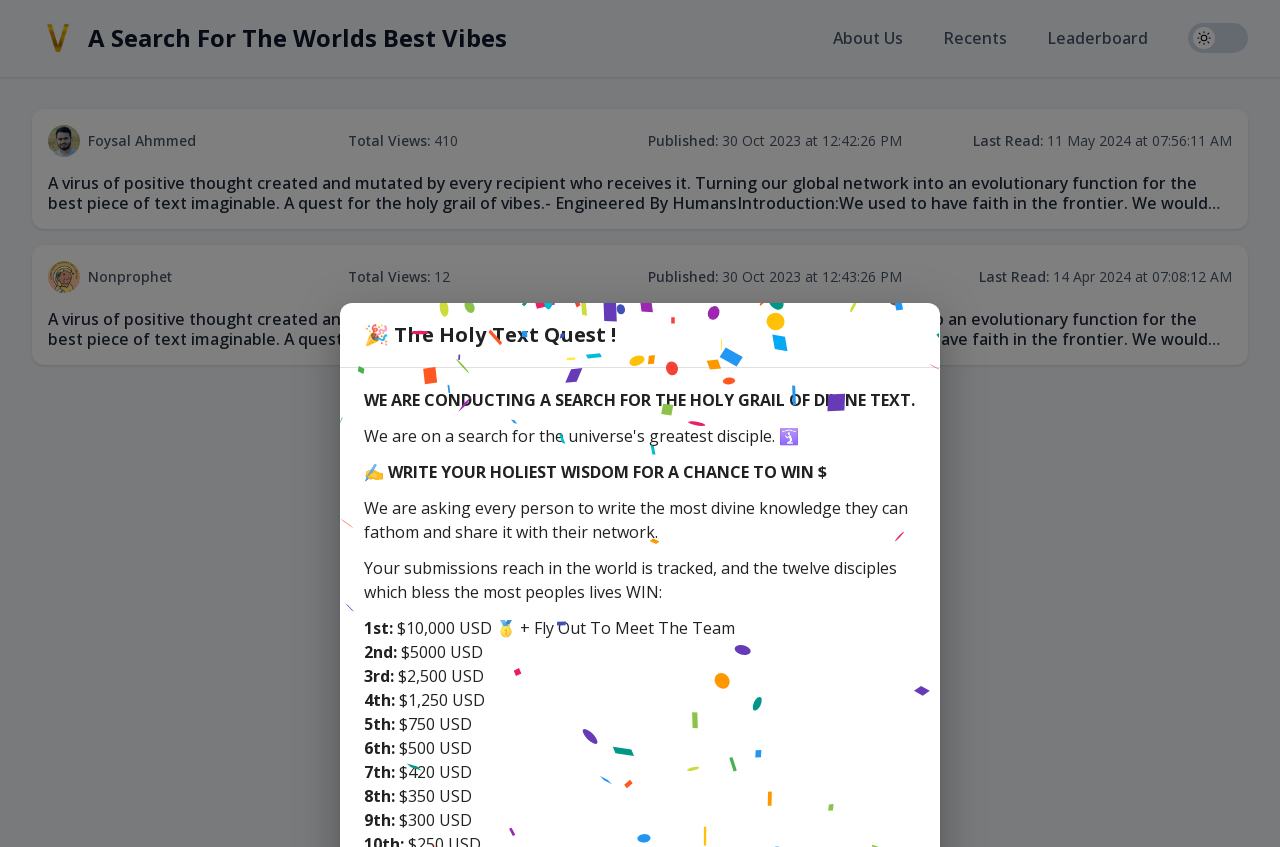What is the minimum prize amount?
Give a one-word or short phrase answer based on the image.

$300 USD